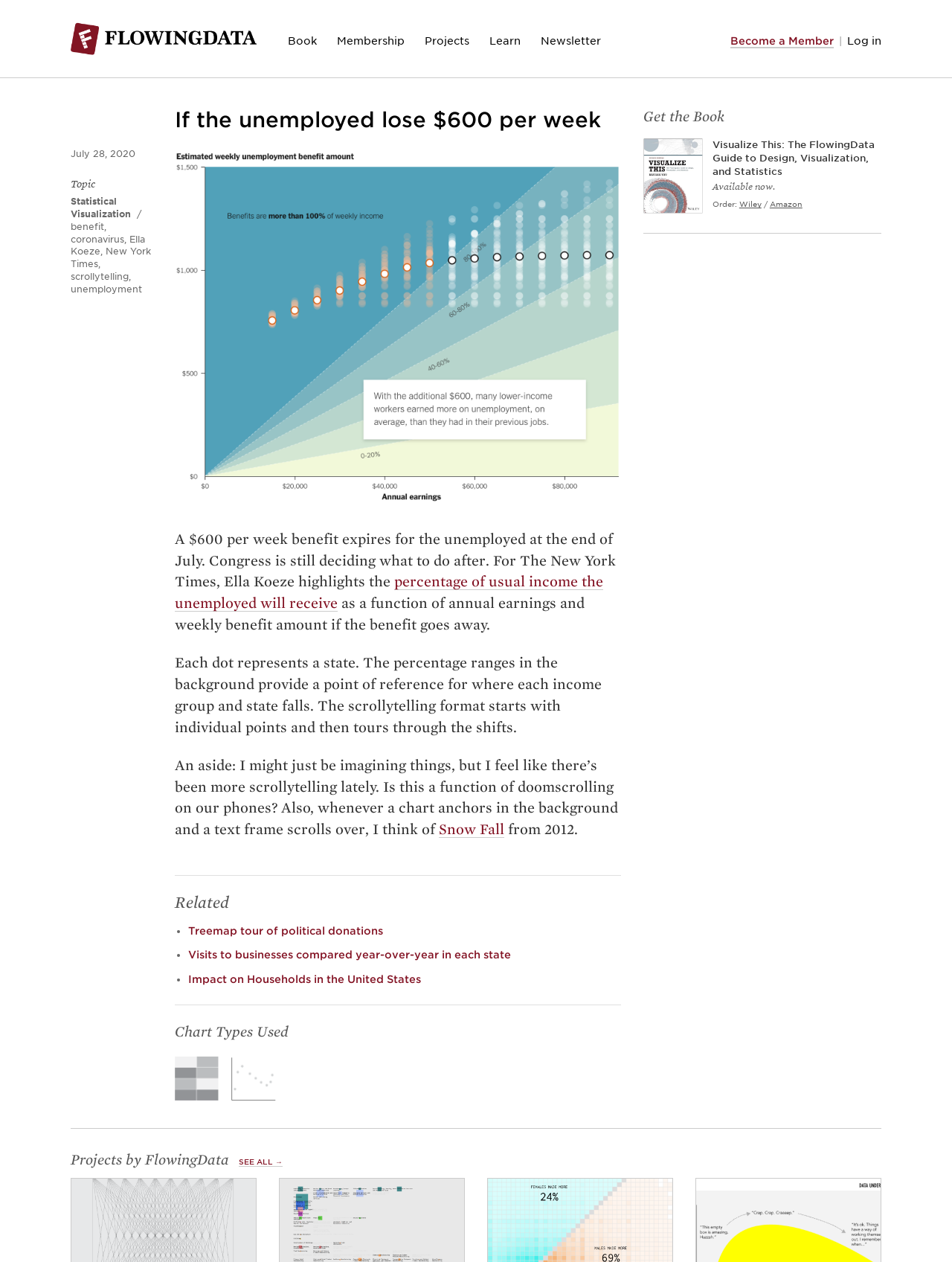Elaborate on the information and visuals displayed on the webpage.

The webpage is about FlowingData, a website focused on data visualization and statistics. At the top, there is a navigation menu with links to "Book", "Membership", "Projects", "Learn", "Newsletter", and "Log in". On the right side of the navigation menu, there is a call-to-action button "Become a Member".

Below the navigation menu, there is a heading "If the unemployed lose $600 per week" with a link to the date "July 28, 2020" and a series of links to topics such as "Statistical Visualization", "benefit", "coronavirus", and "unemployment". 

The main content of the webpage is an article discussing the impact of the expiration of a $600 per week benefit on the unemployed. The article includes a brief summary, followed by a detailed explanation with links to related topics. There are also several paragraphs of text discussing the concept of scrollytelling and its potential relation to doomscrolling on phones.

On the right side of the article, there is a section titled "Related" with a list of links to other articles, including "Treemap tour of political donations", "Visits to businesses compared year-over-year in each state", and "Impact on Households in the United States".

Further down the page, there is a section titled "Chart Types Used" with links to "Heatmap" and "Scatter Plot", each accompanied by an image. 

On the bottom right side of the page, there is a section promoting the book "Visualize This: The FlowingData Guide to Design, Visualization, and Statistics" with a link to order from Wiley or Amazon.

Finally, at the very bottom of the page, there is a heading "Projects by FlowingData" with a link to "SEE ALL →".